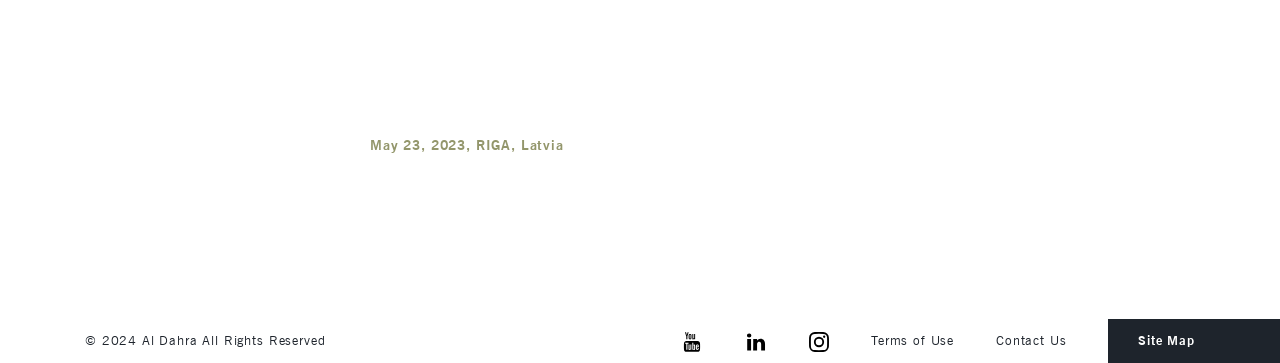What are the three links at the bottom right?
Provide an in-depth and detailed explanation in response to the question.

At the bottom right of the webpage, there are three links, which are 'Terms of Use', 'Contact Us', and 'Site Map', as indicated by the link elements with bounding box coordinates [0.681, 0.919, 0.745, 0.96], [0.778, 0.919, 0.833, 0.96], and [0.889, 0.919, 0.934, 0.96] respectively.